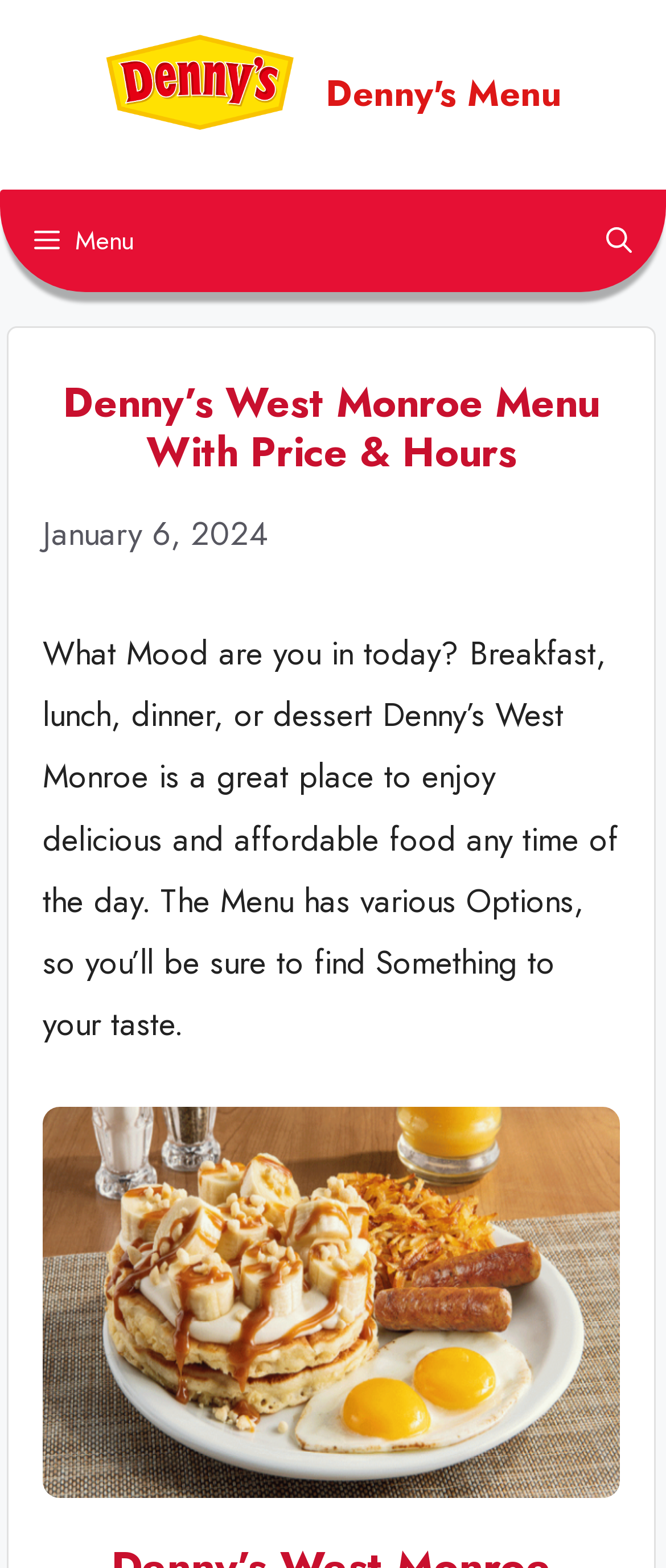Specify the bounding box coordinates (top-left x, top-left y, bottom-right x, bottom-right y) of the UI element in the screenshot that matches this description: alt="Denny's Menu"

[0.158, 0.043, 0.44, 0.073]